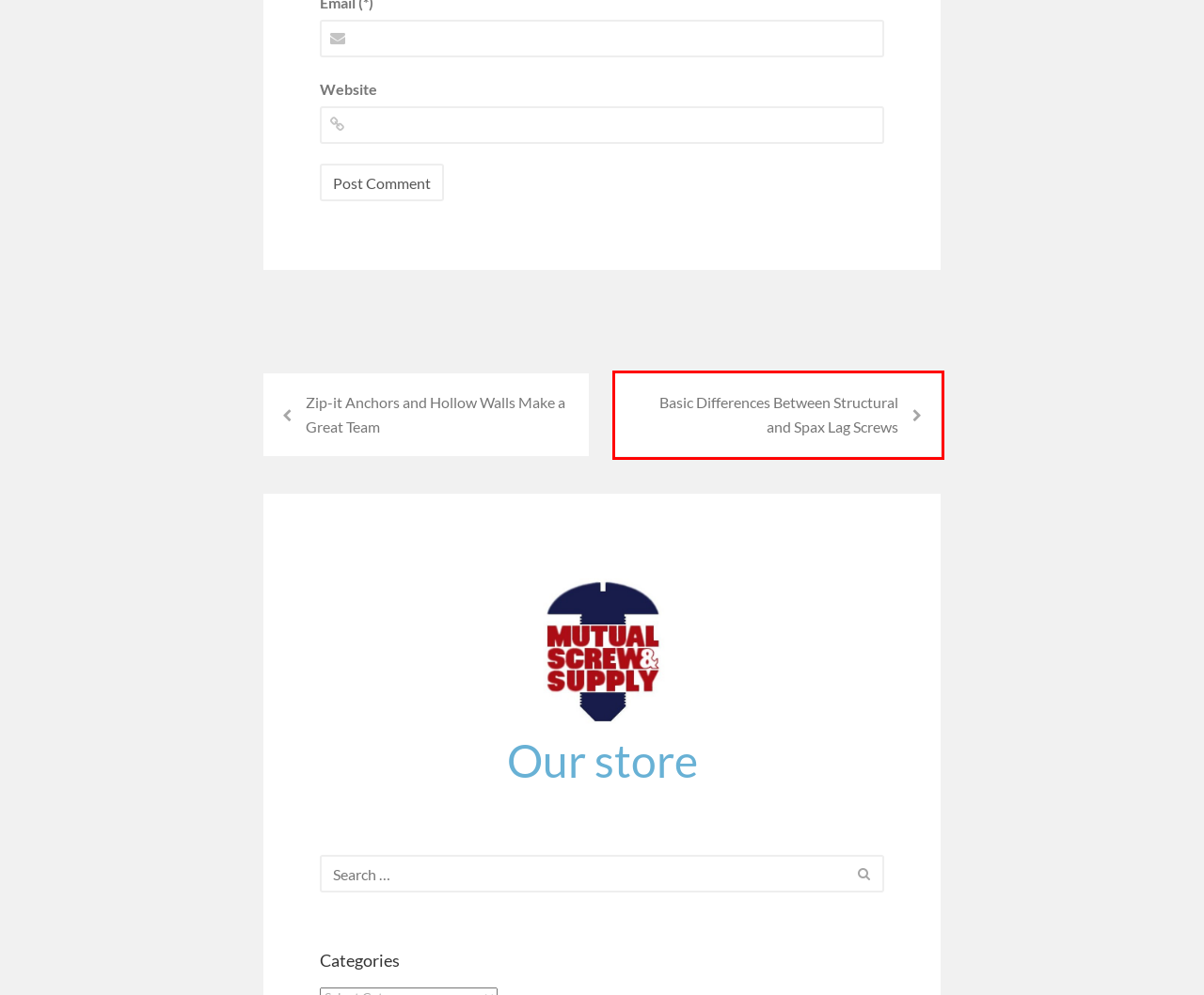Given a webpage screenshot with a UI element marked by a red bounding box, choose the description that best corresponds to the new webpage that will appear after clicking the element. The candidates are:
A. Industrial Fastener Suppliers
B. July 7, 2015 -
C. May 2015 -
D. Mutual Screw and Supply Archives -
E. Zip-it Anchors and Hollow Walls Make a Great Team
F. Basic Differences Between Structural and Spax Lag Screws
G. July 14, 2015 -
H. July 2, 2015 -

F